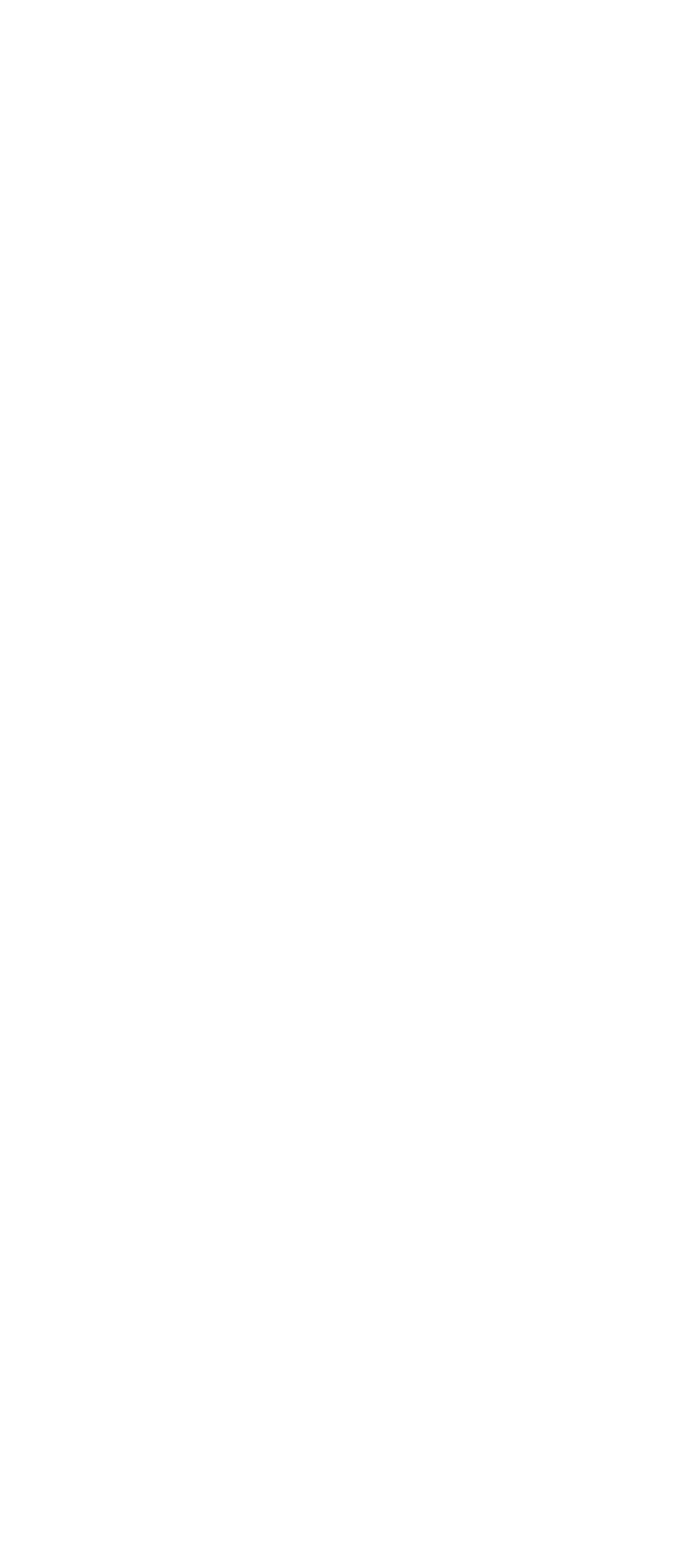Using the details in the image, give a detailed response to the question below:
What is the email address for support?

The email address for support can be found in the StaticText element with the text 'support@thecustompack.com' at coordinates [0.051, 0.951, 0.679, 0.976]. This element is located near the bottom of the page.